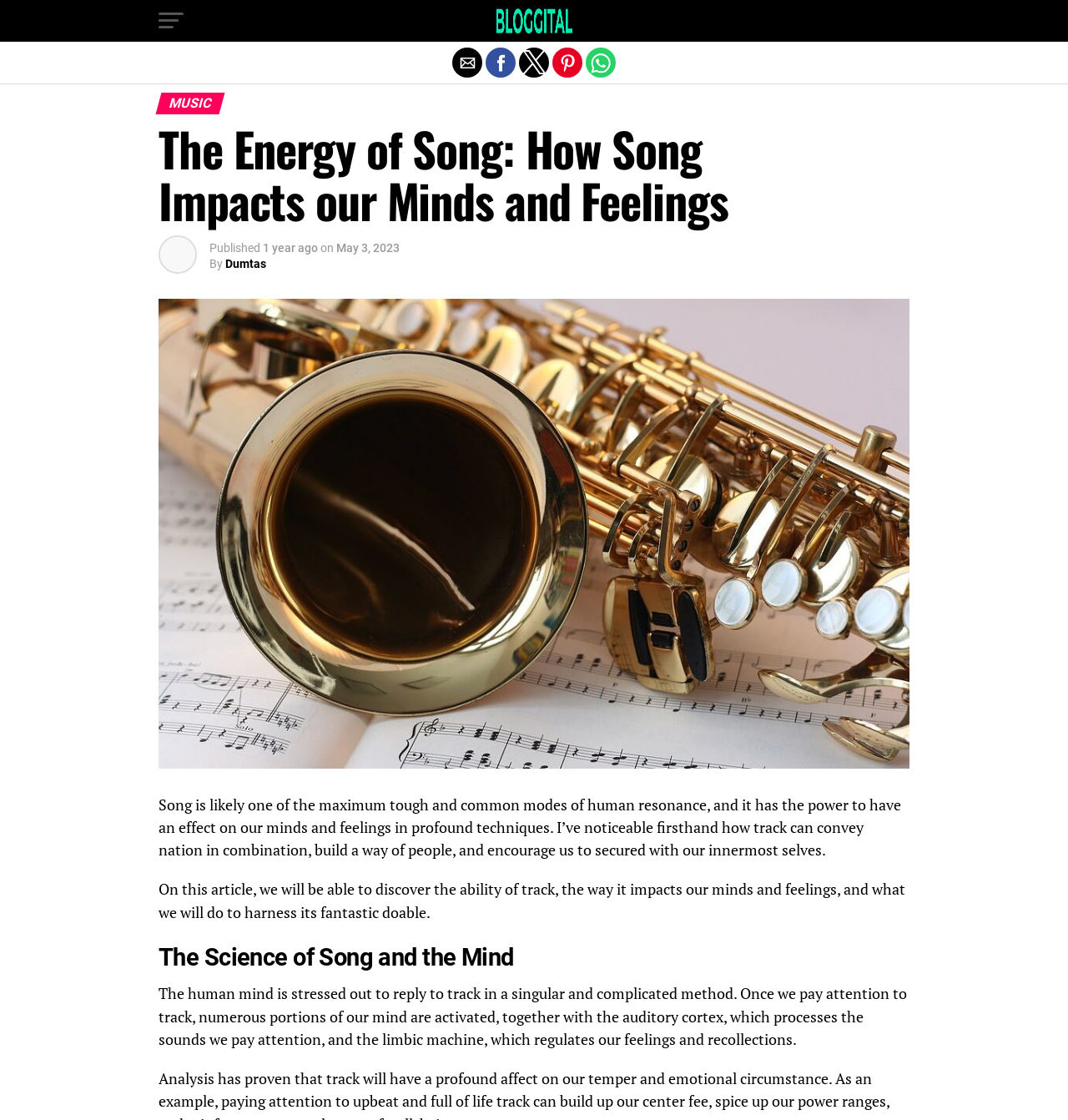What is the topic of the article?
Offer a detailed and full explanation in response to the question.

I determined the topic of the article by reading the introductory paragraph which mentions the power of song and its impact on our minds and feelings.